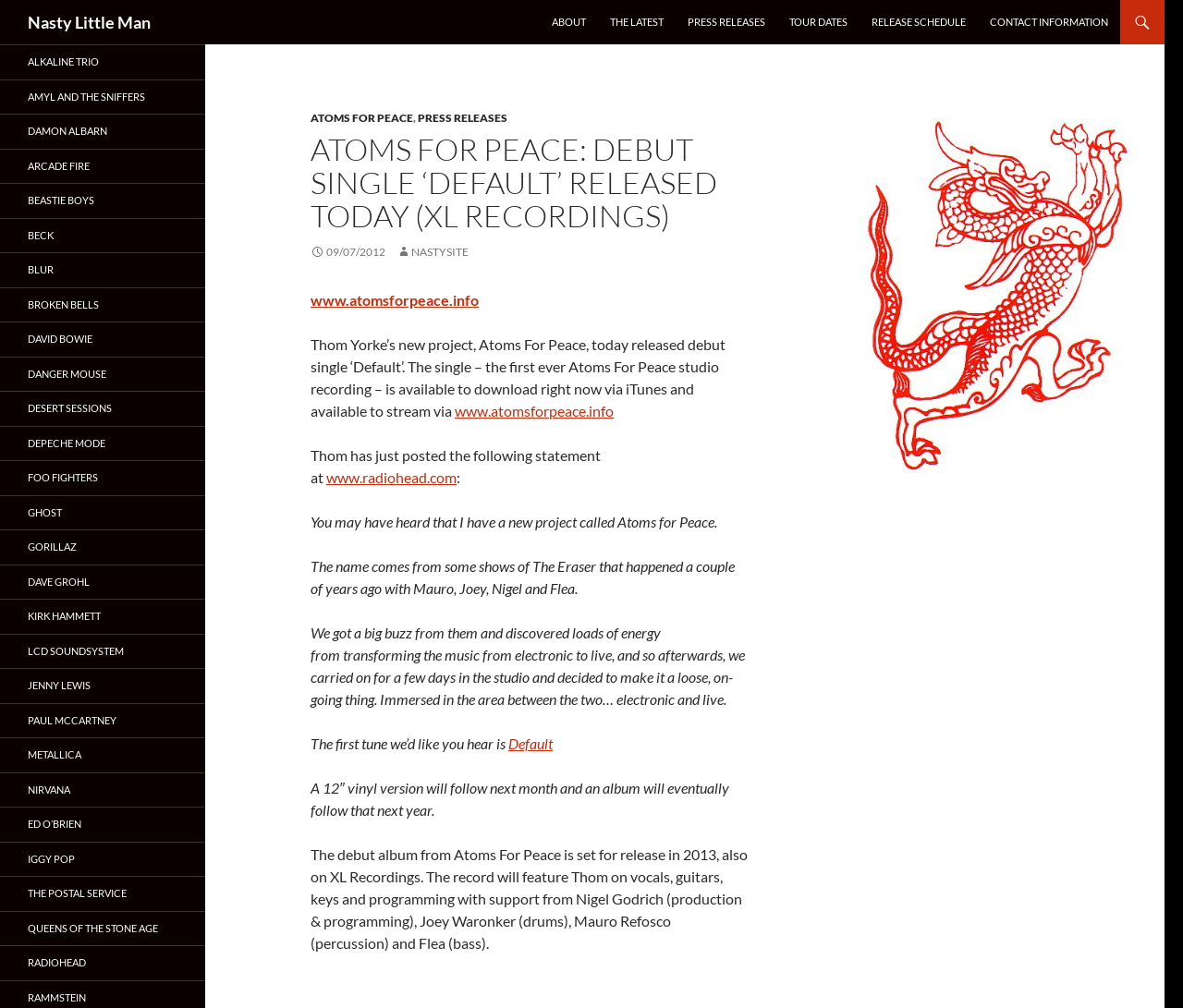Provide the bounding box coordinates for the UI element described in this sentence: "DANGER MOUSE". The coordinates should be four float values between 0 and 1, i.e., [left, top, right, bottom].

[0.0, 0.354, 0.173, 0.388]